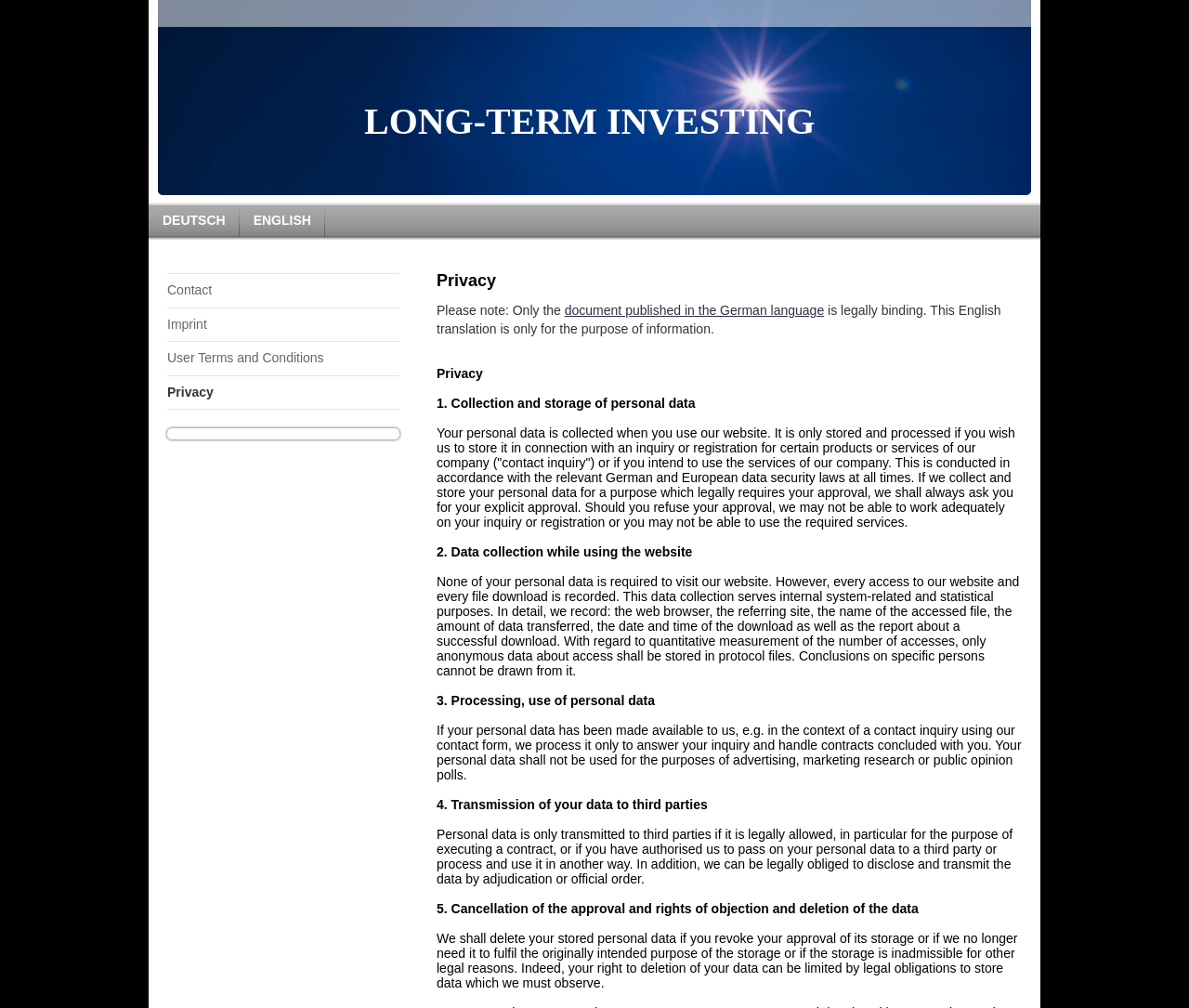Give a one-word or one-phrase response to the question: 
What language options are available on this webpage?

DEUTSCH, ENGLISH